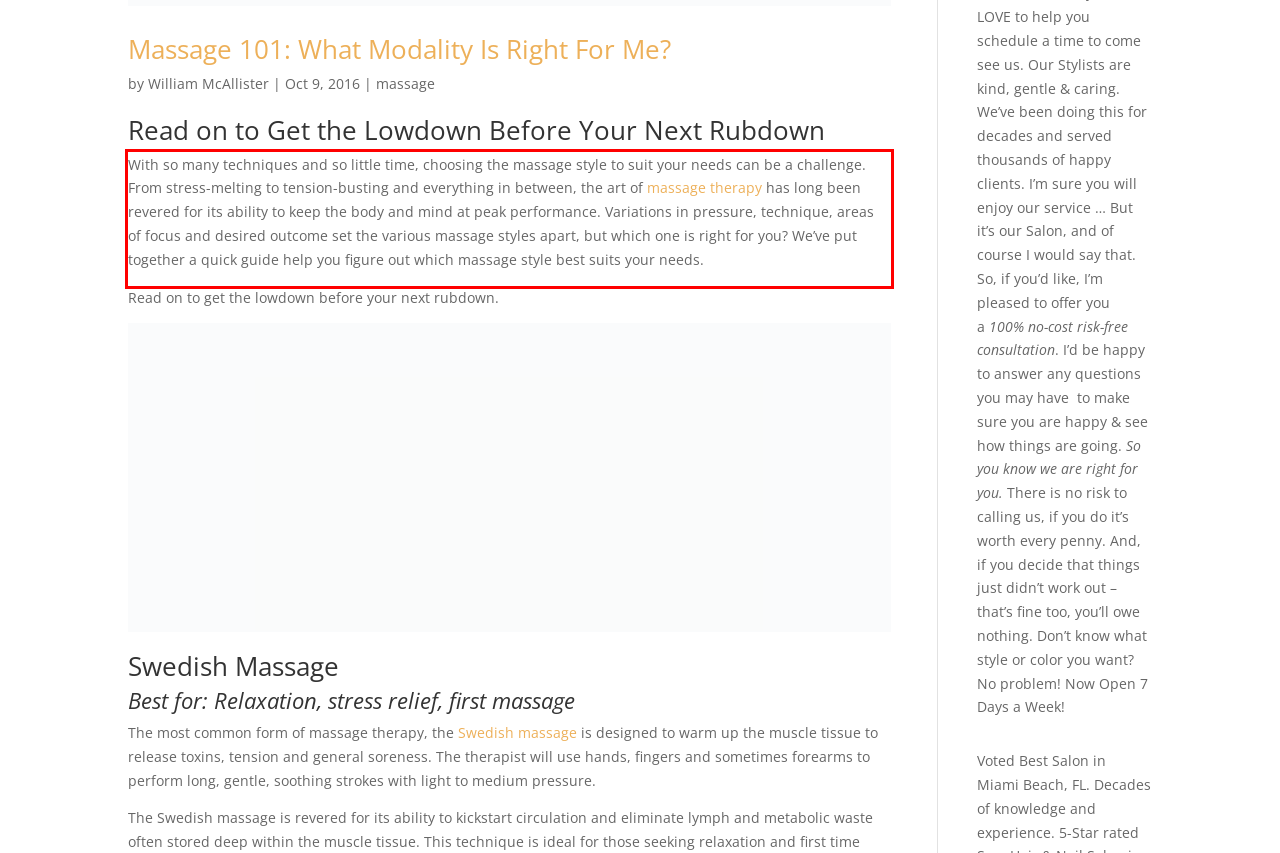Given a webpage screenshot with a red bounding box, perform OCR to read and deliver the text enclosed by the red bounding box.

With so many techniques and so little time, choosing the massage style to suit your needs can be a challenge. From stress-melting to tension-busting and everything in between, the art of massage therapy has long been revered for its ability to keep the body and mind at peak performance. Variations in pressure, technique, areas of focus and desired outcome set the various massage styles apart, but which one is right for you? We’ve put together a quick guide help you figure out which massage style best suits your needs.